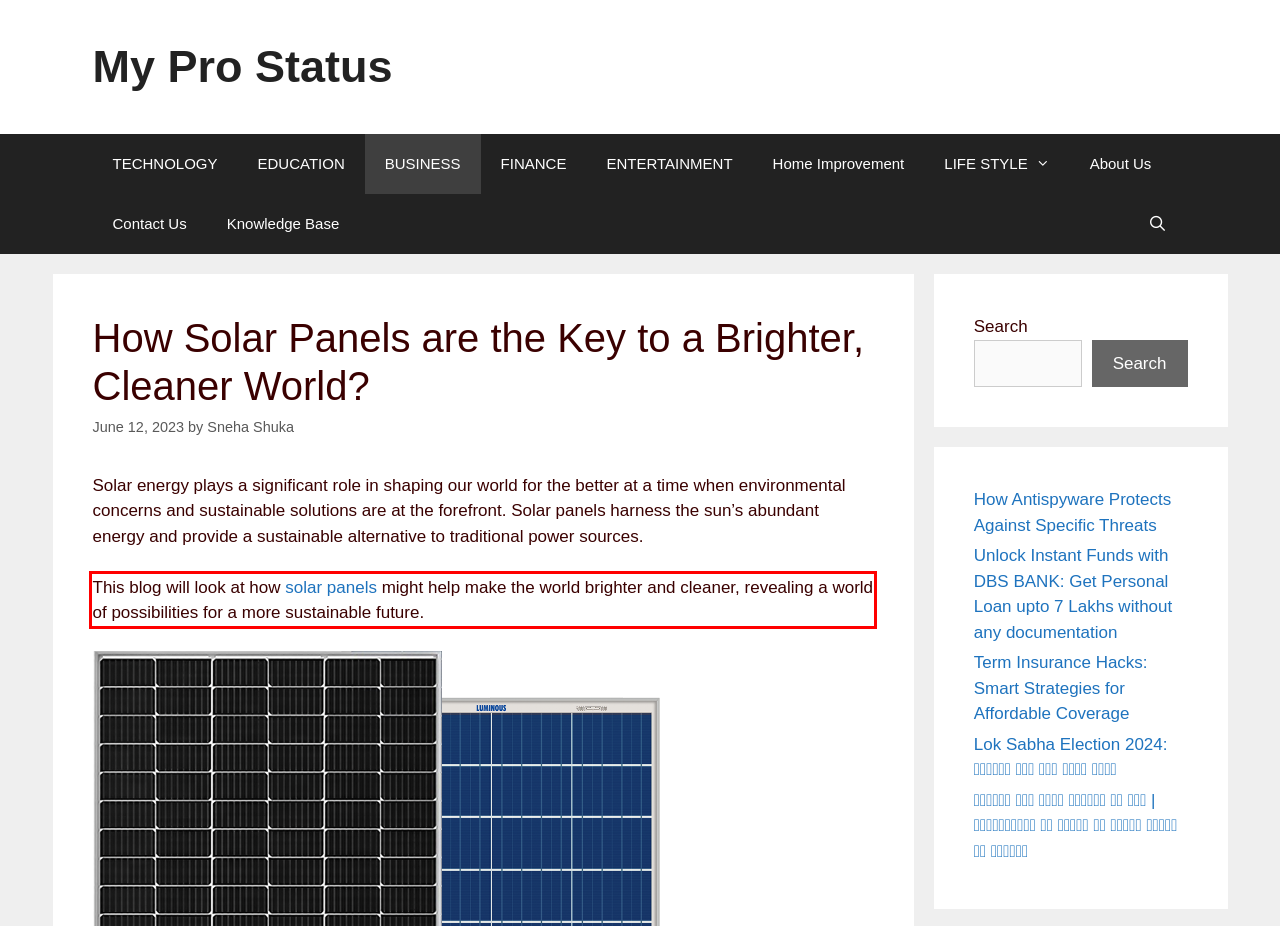From the provided screenshot, extract the text content that is enclosed within the red bounding box.

This blog will look at how solar panels might help make the world brighter and cleaner, revealing a world of possibilities for a more sustainable future.